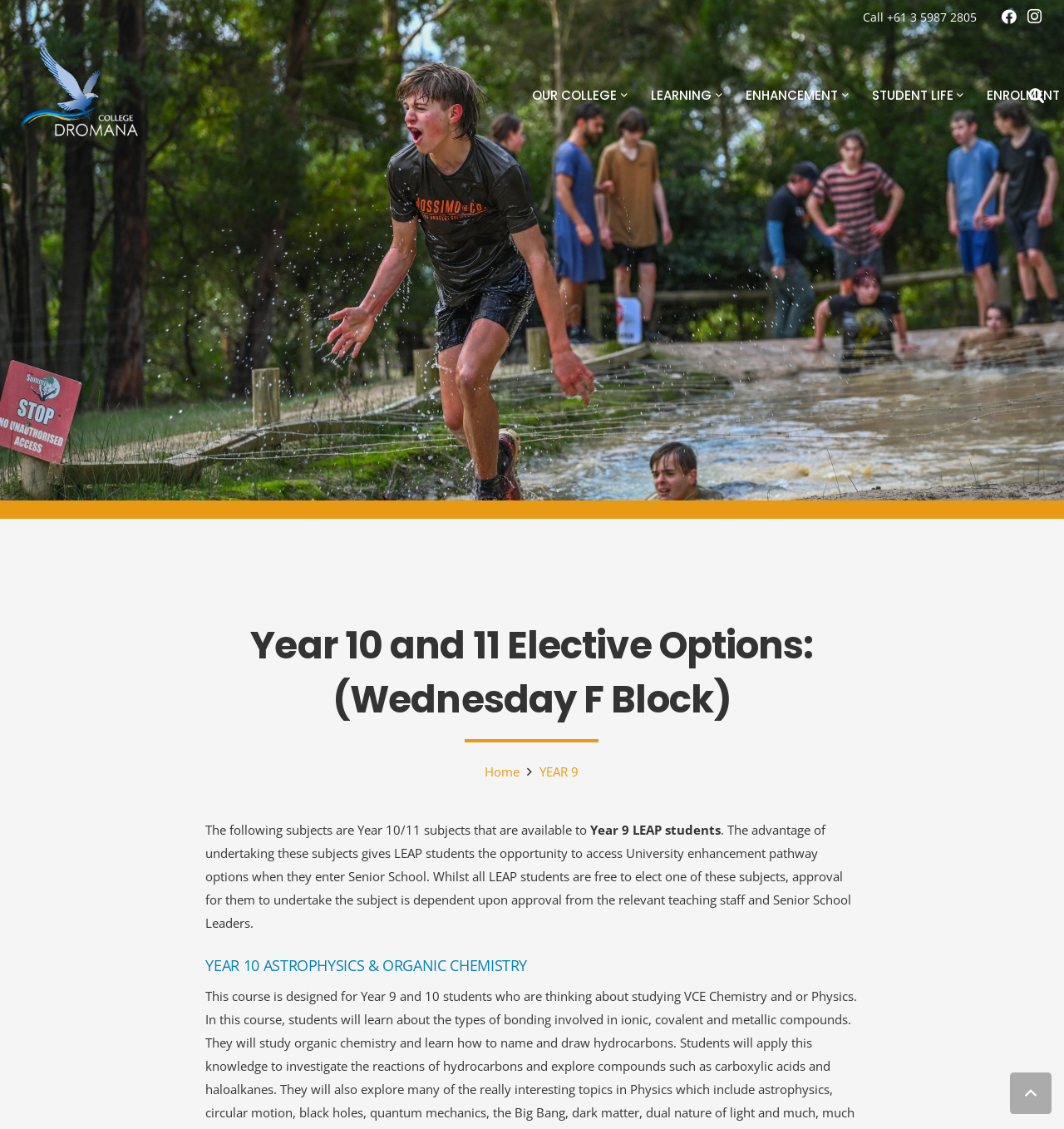Identify the bounding box coordinates of the clickable region required to complete the instruction: "Call the college". The coordinates should be given as four float numbers within the range of 0 and 1, i.e., [left, top, right, bottom].

[0.811, 0.008, 0.918, 0.022]